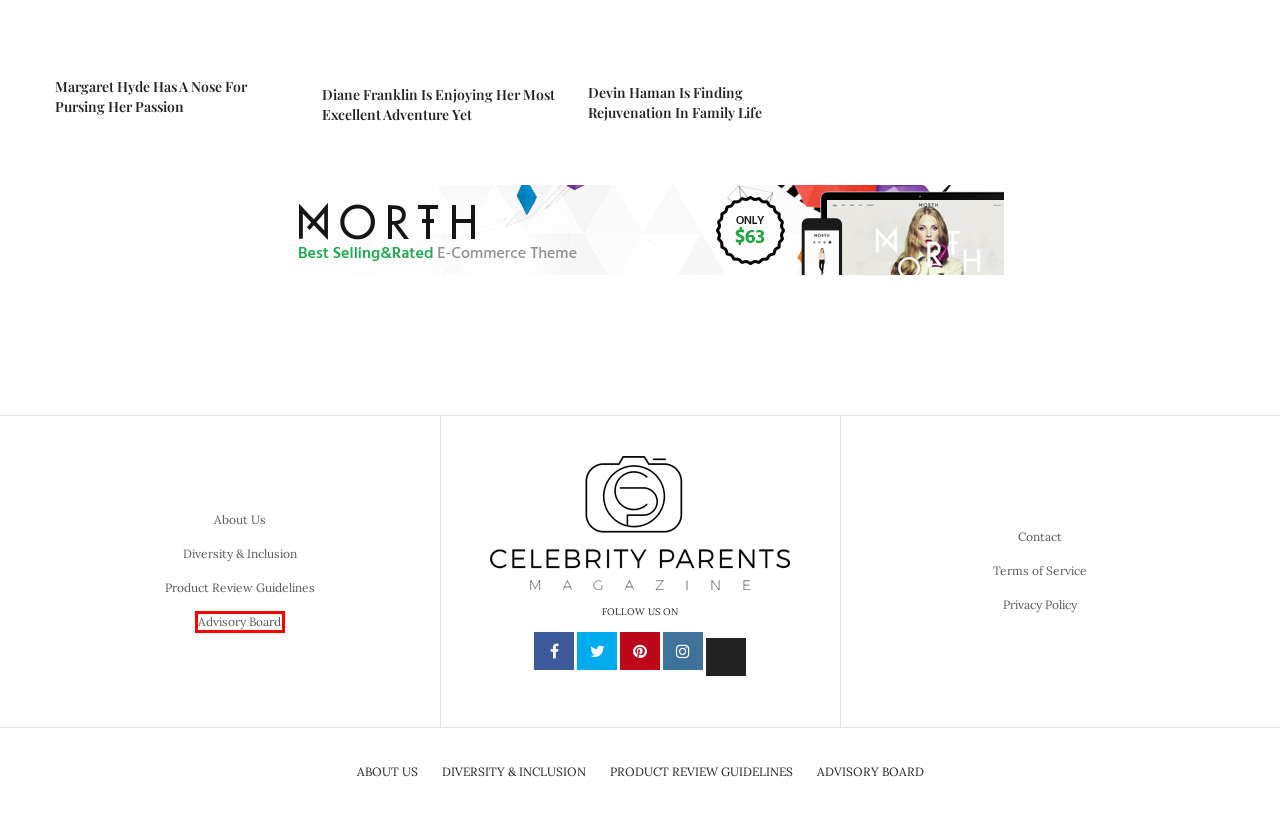Check out the screenshot of a webpage with a red rectangle bounding box. Select the best fitting webpage description that aligns with the new webpage after clicking the element inside the bounding box. Here are the candidates:
A. About Us - Celebrity Parents Magazine
B. Terms of Service - Celebrity Parents Magazine
C. Advisory Board Archives - Celebrity Parents Magazine
D. Product Submission Guidelines - Celebrity Parents Magazine
E. Family Travel Archives - Celebrity Parents Magazine
F. PRIVACY POLICY - Celebrity Parents Magazine
G. News & Trends Archives - Celebrity Parents Magazine
H. Relationships Archives - Celebrity Parents Magazine

C